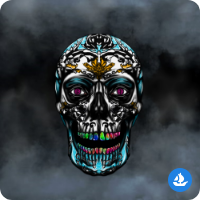With reference to the screenshot, provide a detailed response to the question below:
What is the background color of the image?

The caption describes the background of the image as smoky grey, which provides a contrasting backdrop for the vibrant and intricately designed skull.